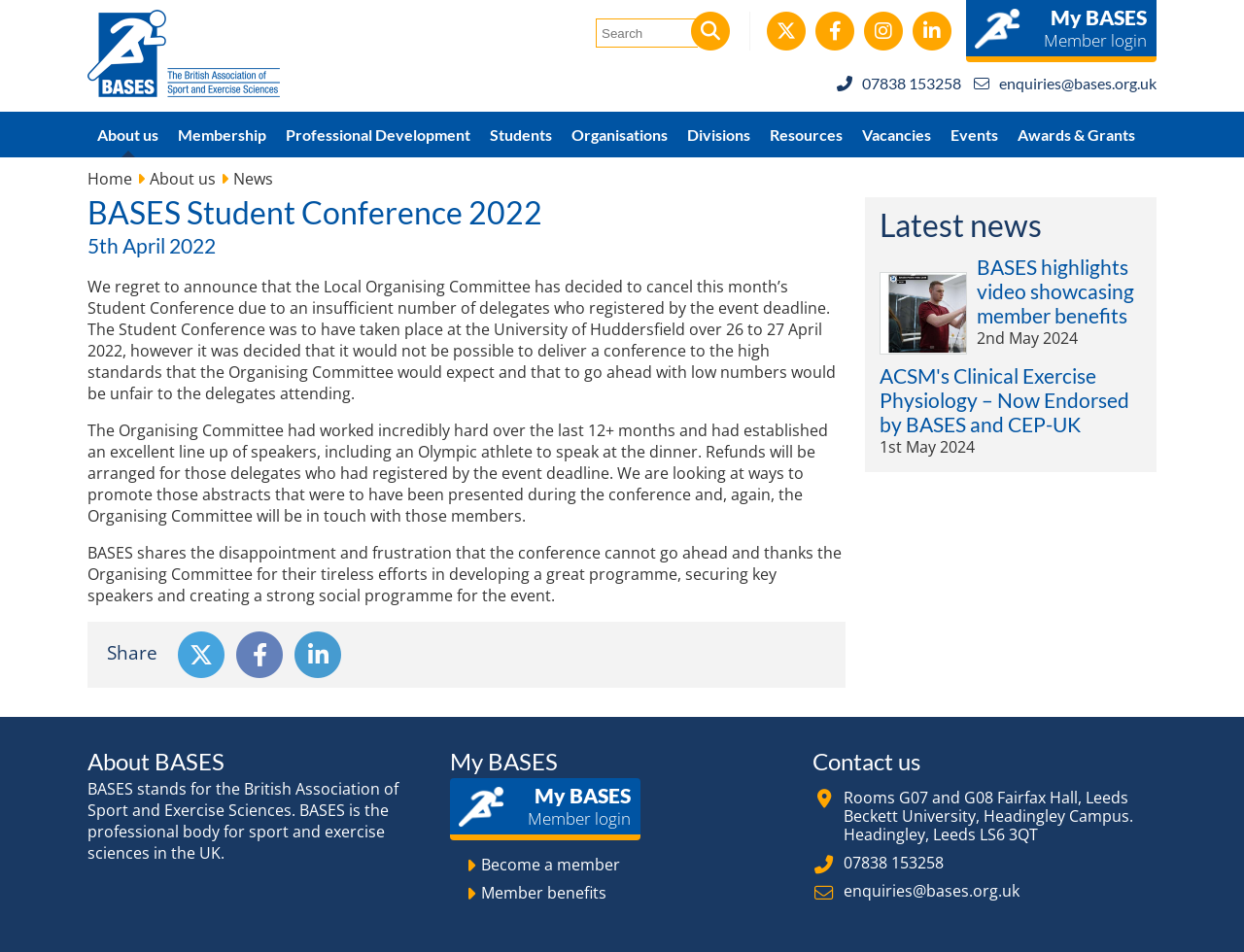Determine the main headline from the webpage and extract its text.

BASES Student Conference 2022